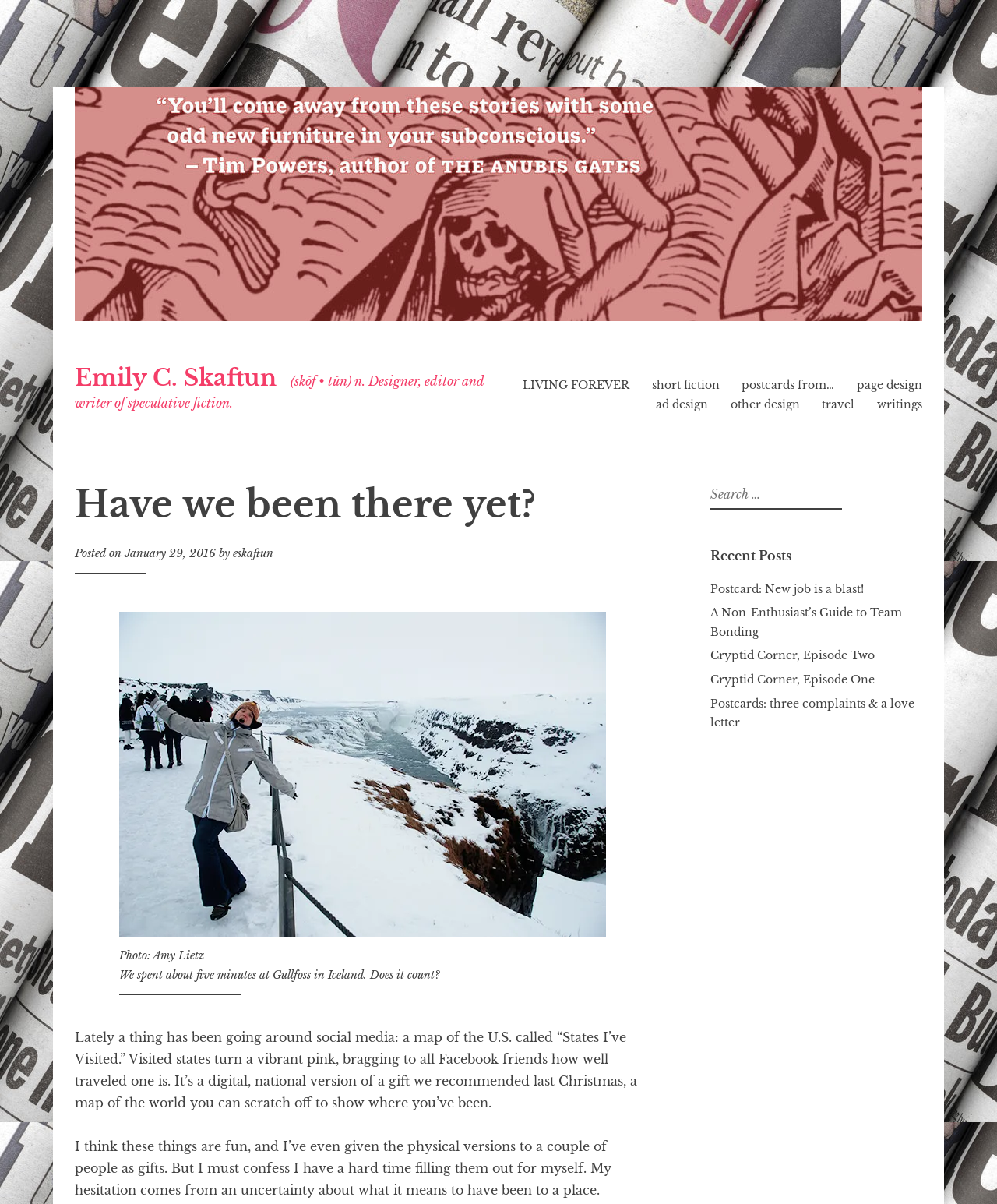Please answer the following query using a single word or phrase: 
What is the topic of the blog post?

Travel